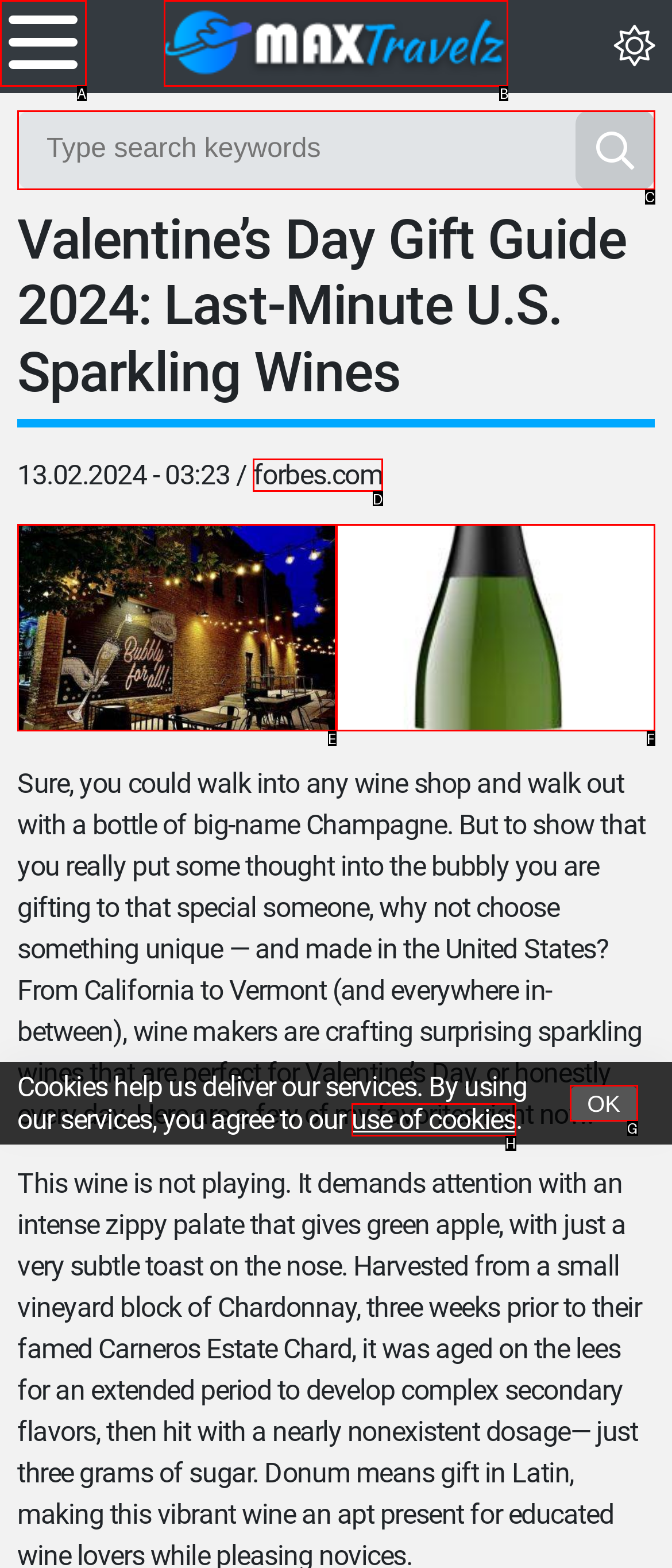Tell me which letter corresponds to the UI element that will allow you to Visit maxtravelz.com. Answer with the letter directly.

B